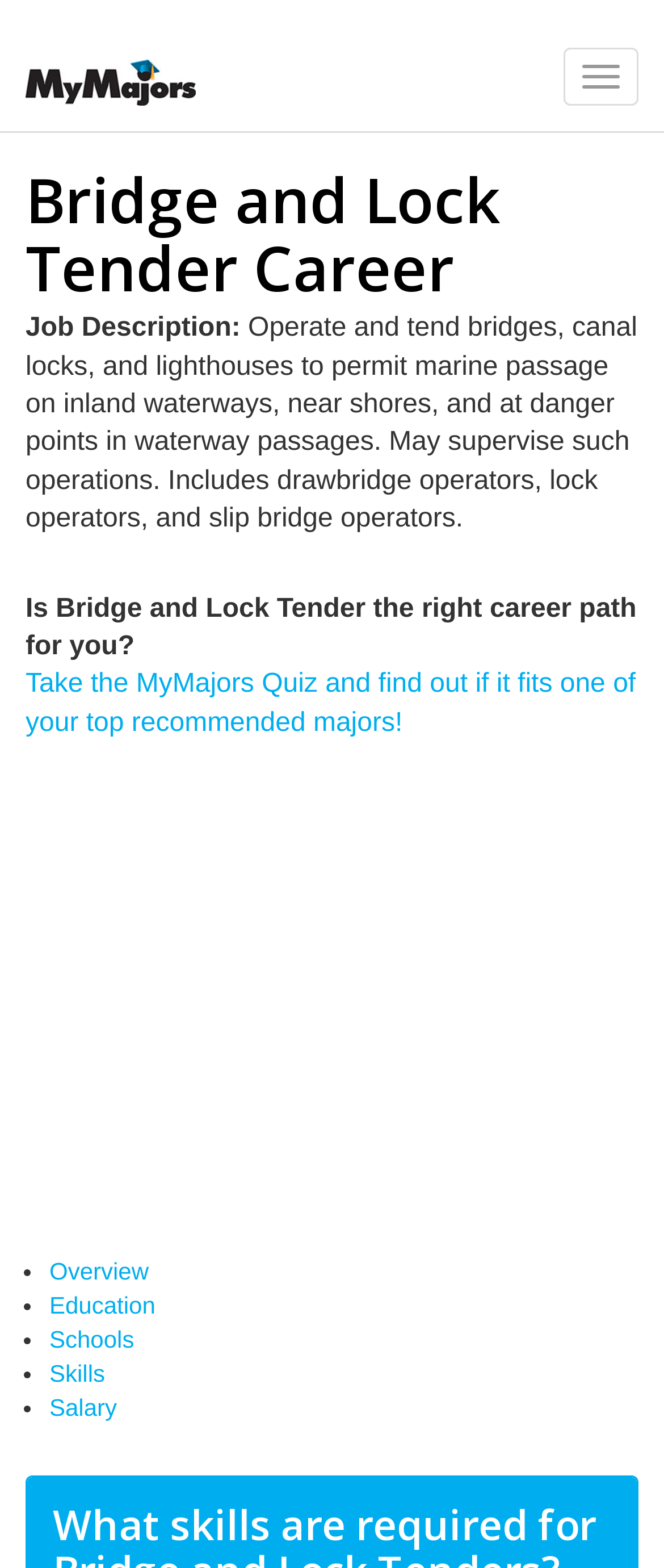Please reply to the following question with a single word or a short phrase:
How many sections are there in the Bridge and Lock Tender career page?

5